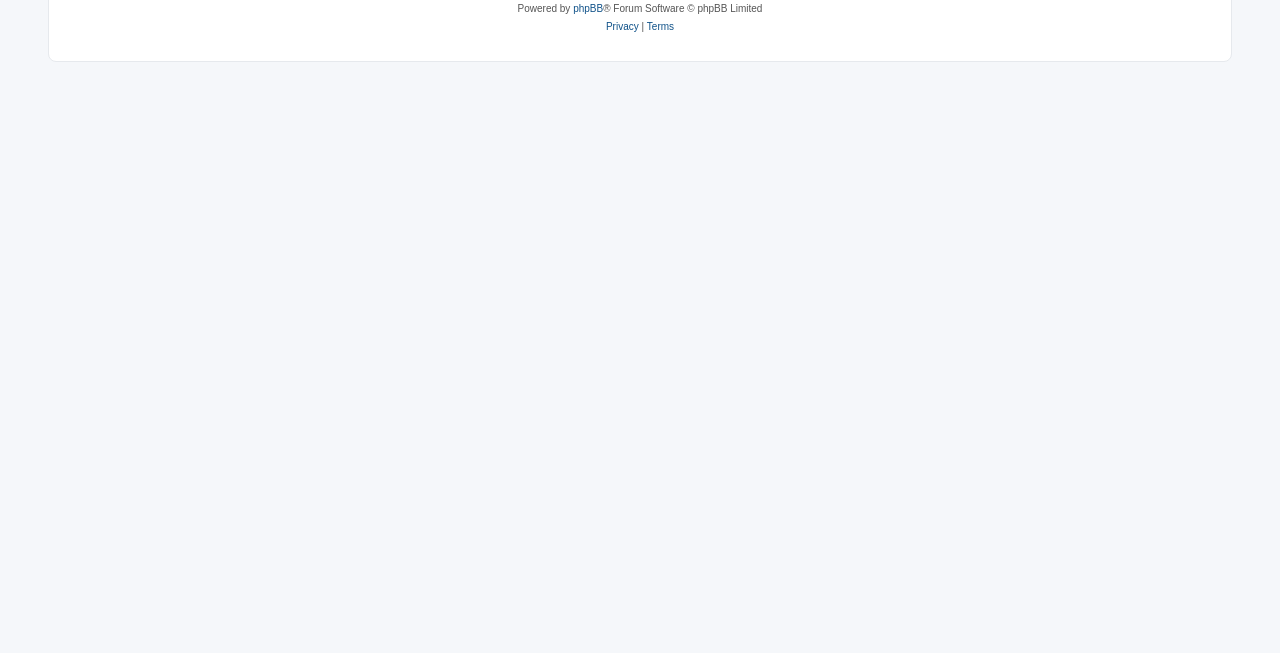Given the element description "Terms" in the screenshot, predict the bounding box coordinates of that UI element.

[0.505, 0.028, 0.527, 0.056]